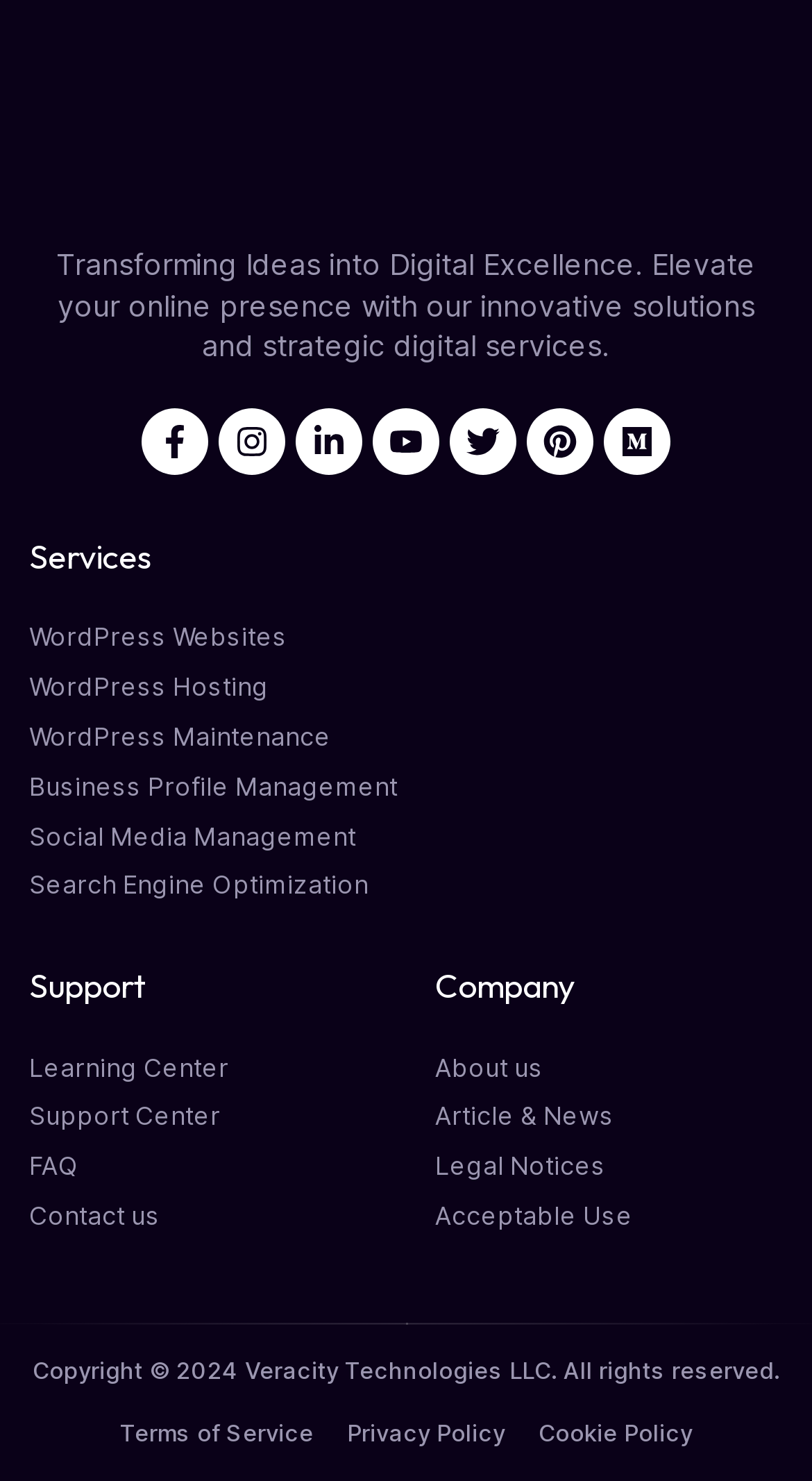Answer the question in a single word or phrase:
What services does the company offer?

WordPress Websites, etc.